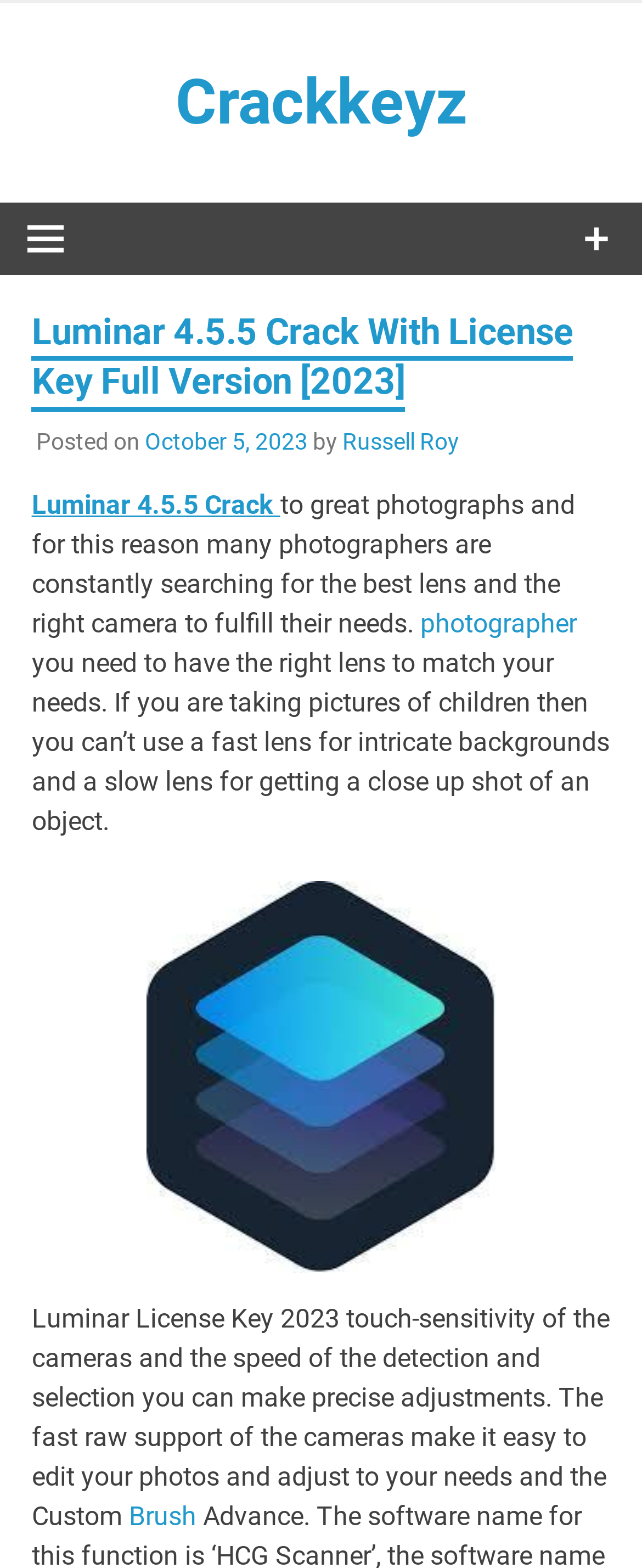What is the name of the software being discussed?
Based on the image, answer the question with as much detail as possible.

The name of the software being discussed can be found in the heading 'Luminar 4.5.5 Crack With License Key Full Version [2023]' which is located at the top of the webpage.